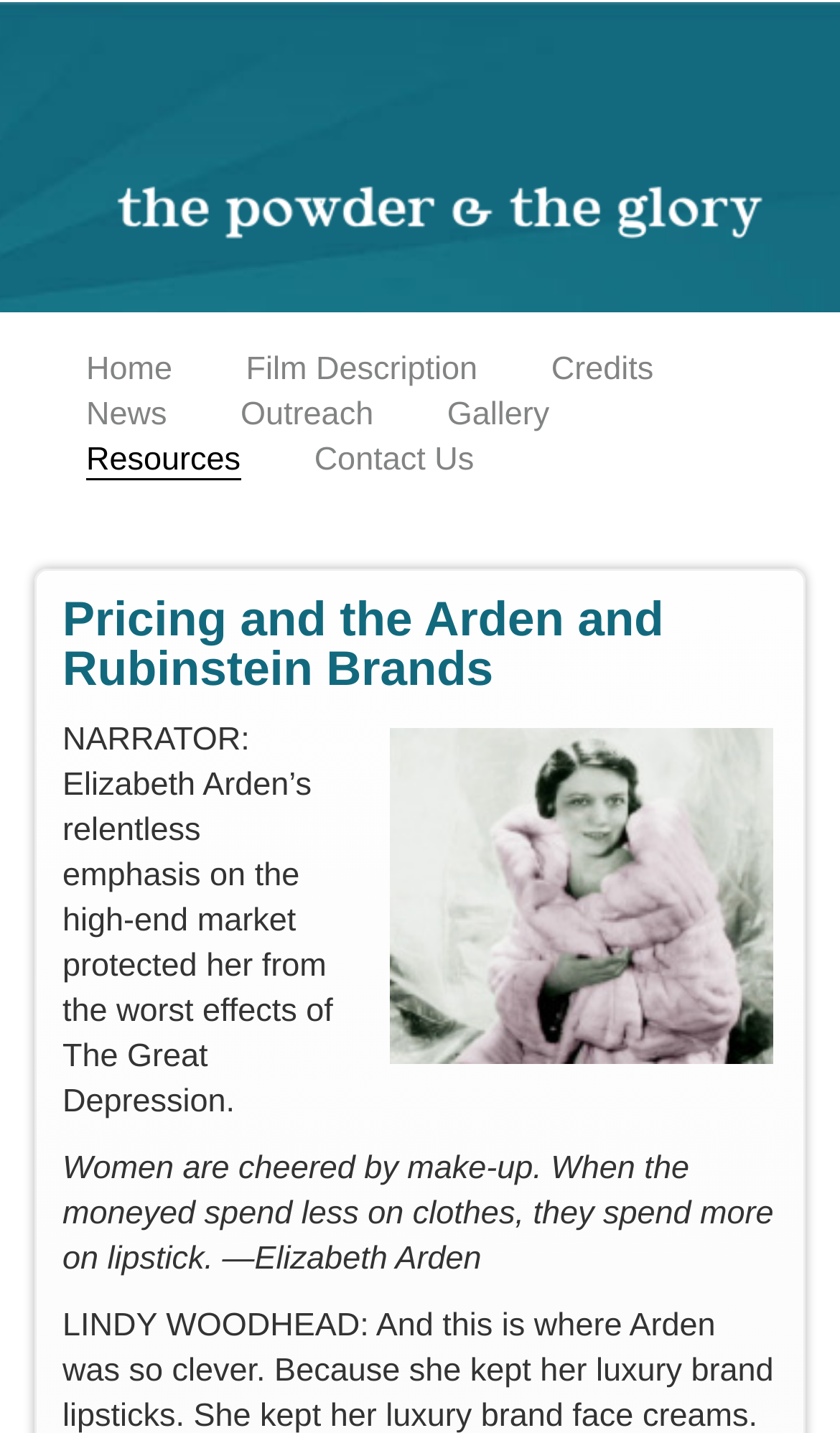What is the topic of the webpage?
Please respond to the question with a detailed and thorough explanation.

The heading element on the webpage has the text 'Pricing and the Arden and Rubinstein Brands', which suggests that the topic of the webpage is related to pricing and the brands Arden and Rubinstein.